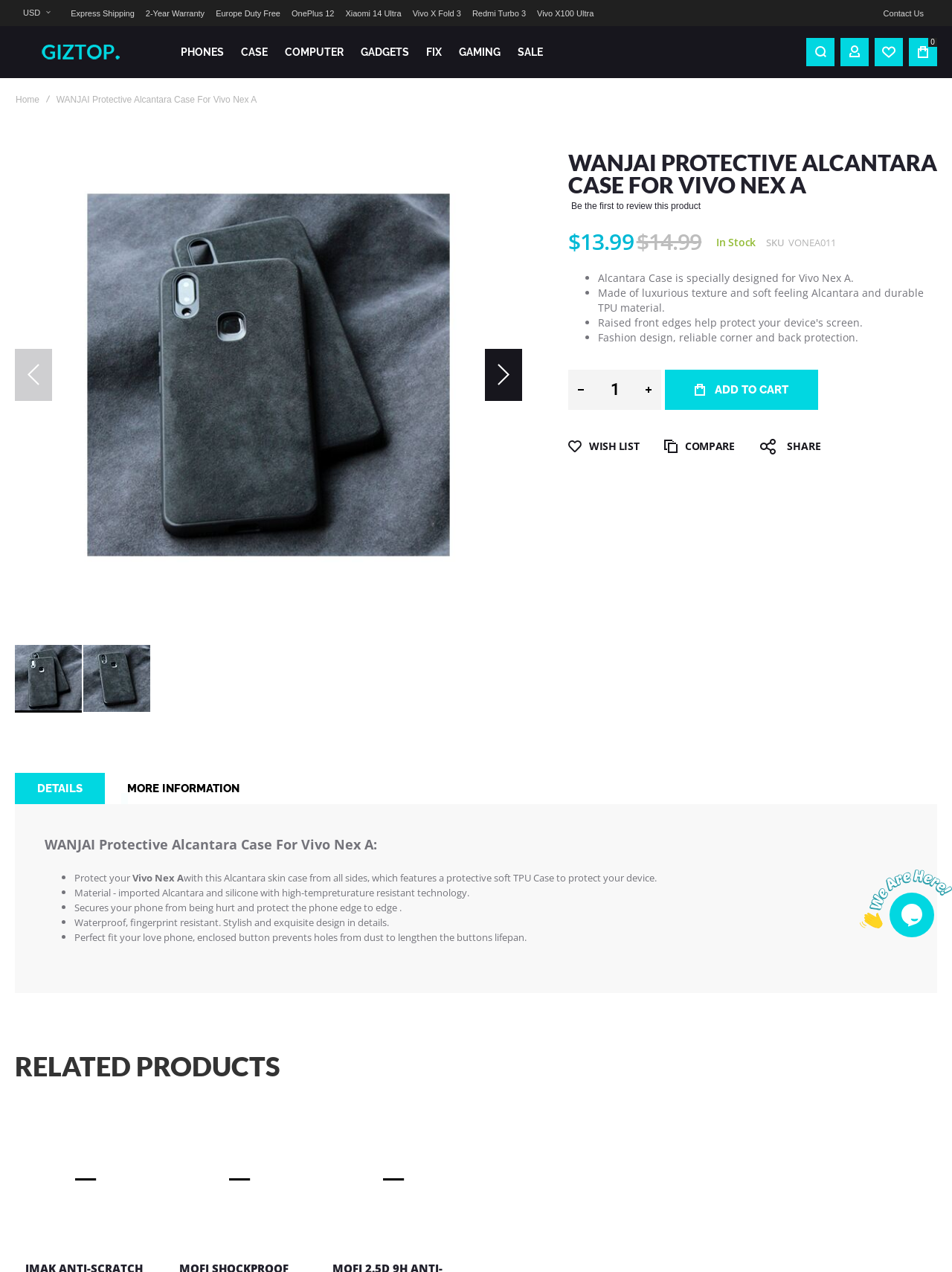Please locate and generate the primary heading on this webpage.

WANJAI PROTECTIVE ALCANTARA CASE FOR VIVO NEX A